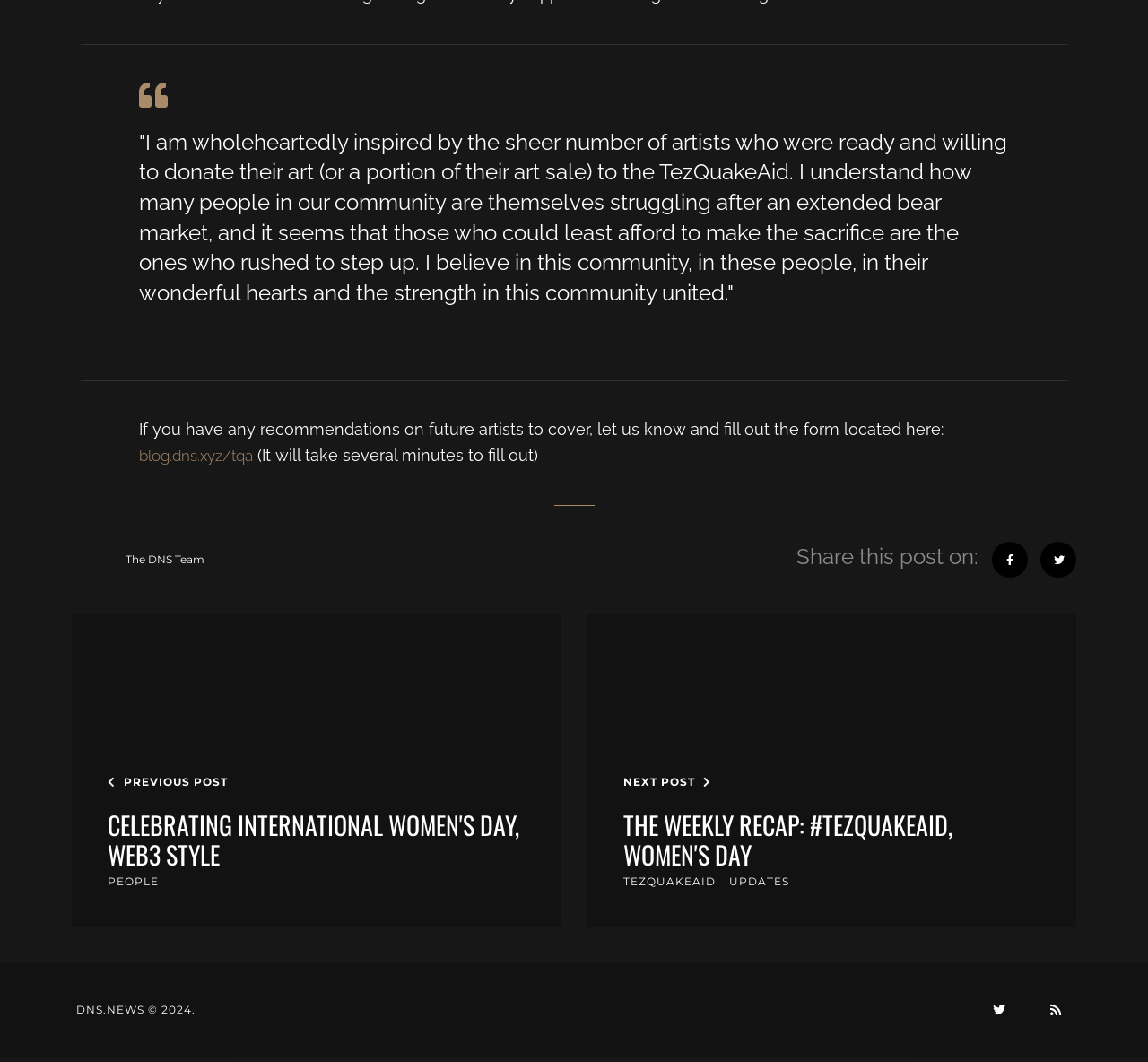What is the topic of the previous post?
Using the image as a reference, deliver a detailed and thorough answer to the question.

I found the answer by looking at the heading element with the text 'CELEBRATING INTERNATIONAL WOMEN'S DAY, WEB3 STYLE' located below the 'PREVIOUS POST' text, which suggests that it is the topic of the previous post.